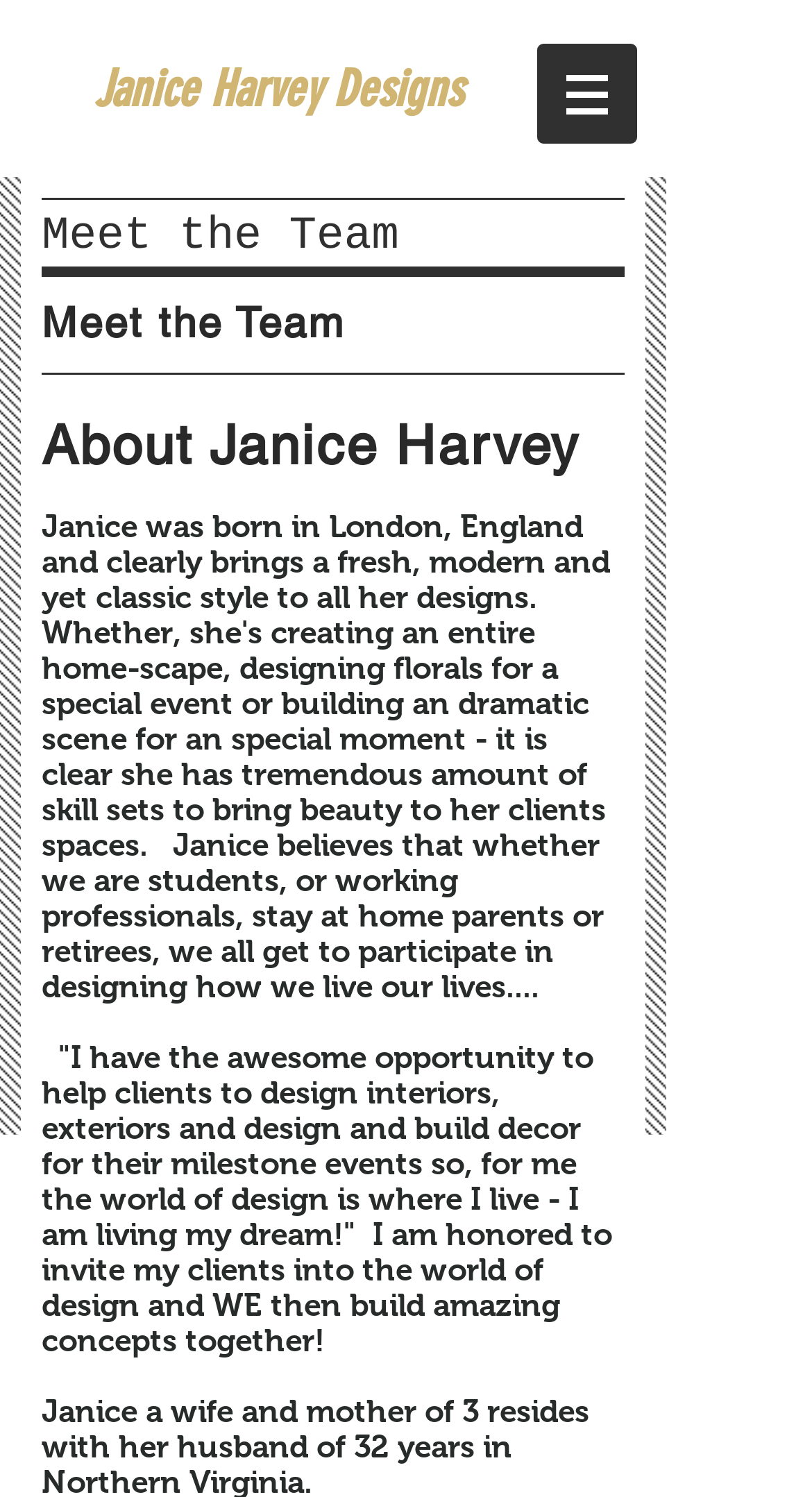Generate the main heading text from the webpage.

Janice Harvey Designs